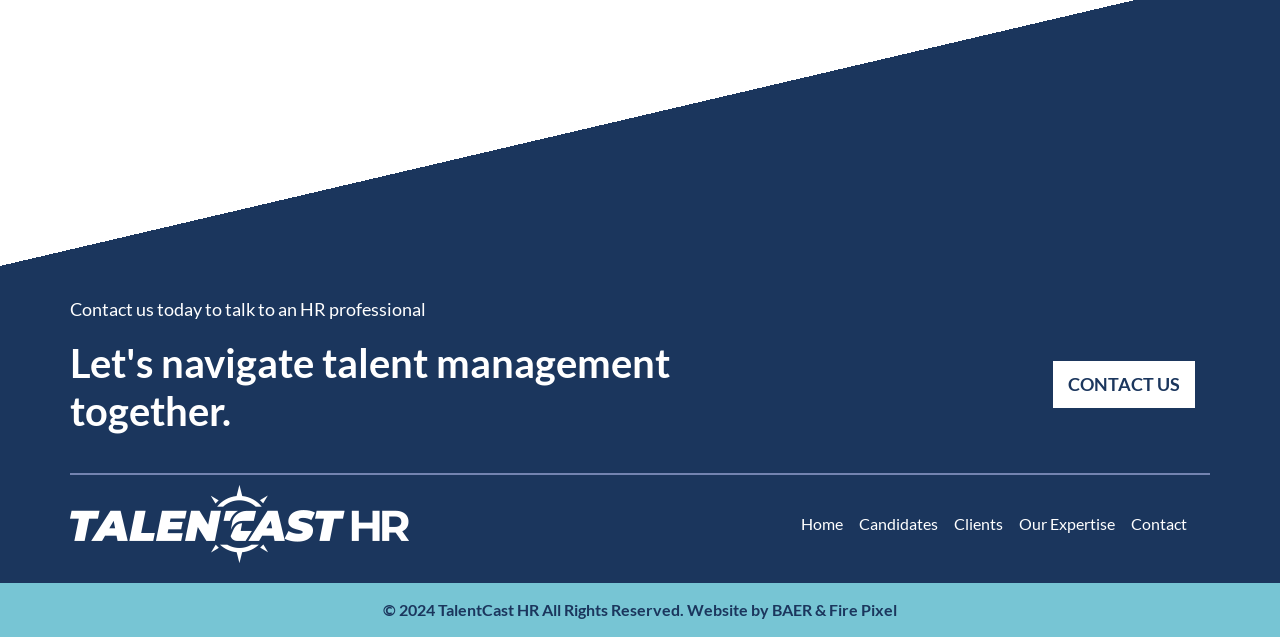Please indicate the bounding box coordinates of the element's region to be clicked to achieve the instruction: "Visit BAER website". Provide the coordinates as four float numbers between 0 and 1, i.e., [left, top, right, bottom].

[0.603, 0.943, 0.634, 0.972]